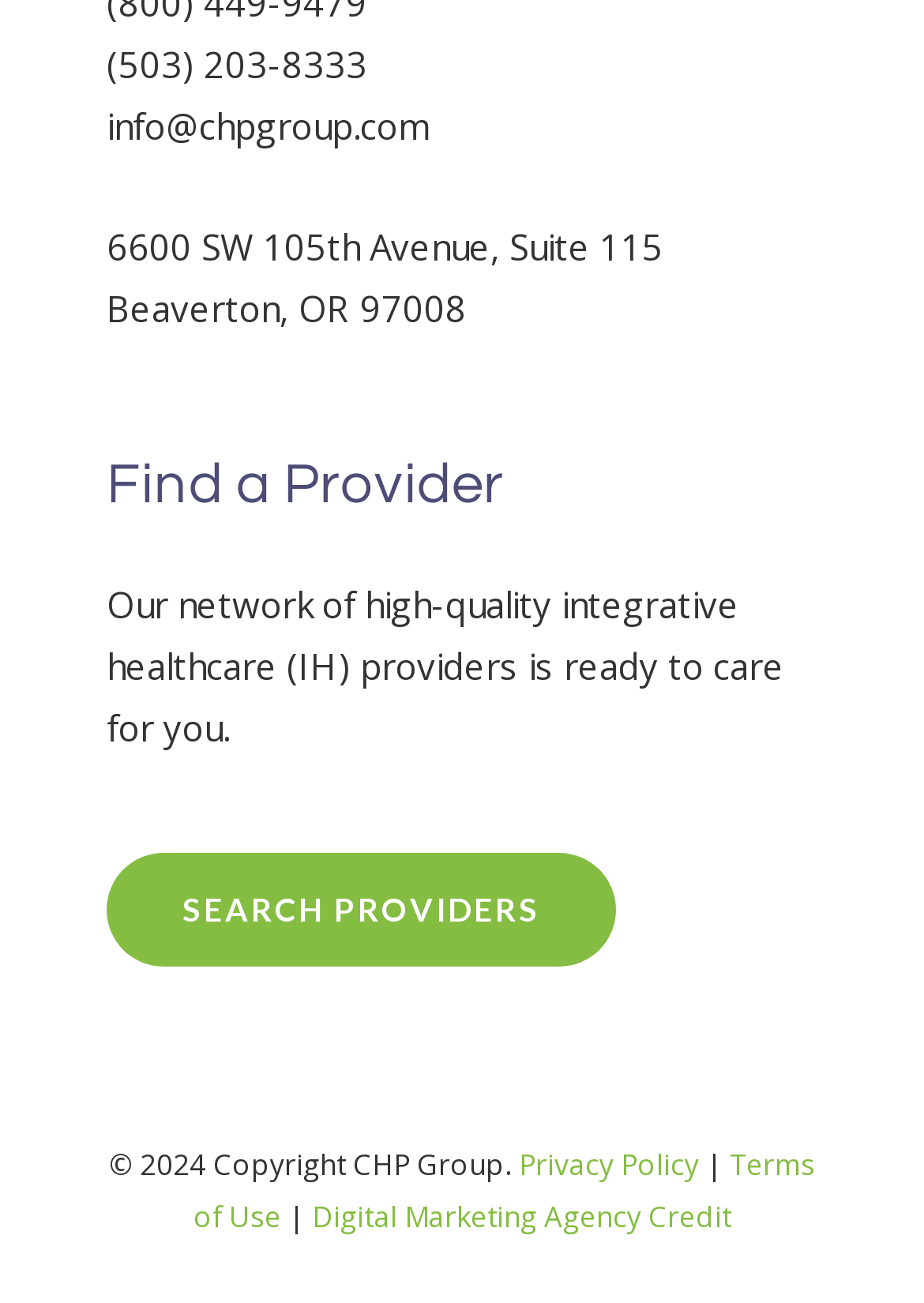What is the city and state of the organization's location?
Answer the question based on the image using a single word or a brief phrase.

Beaverton, OR